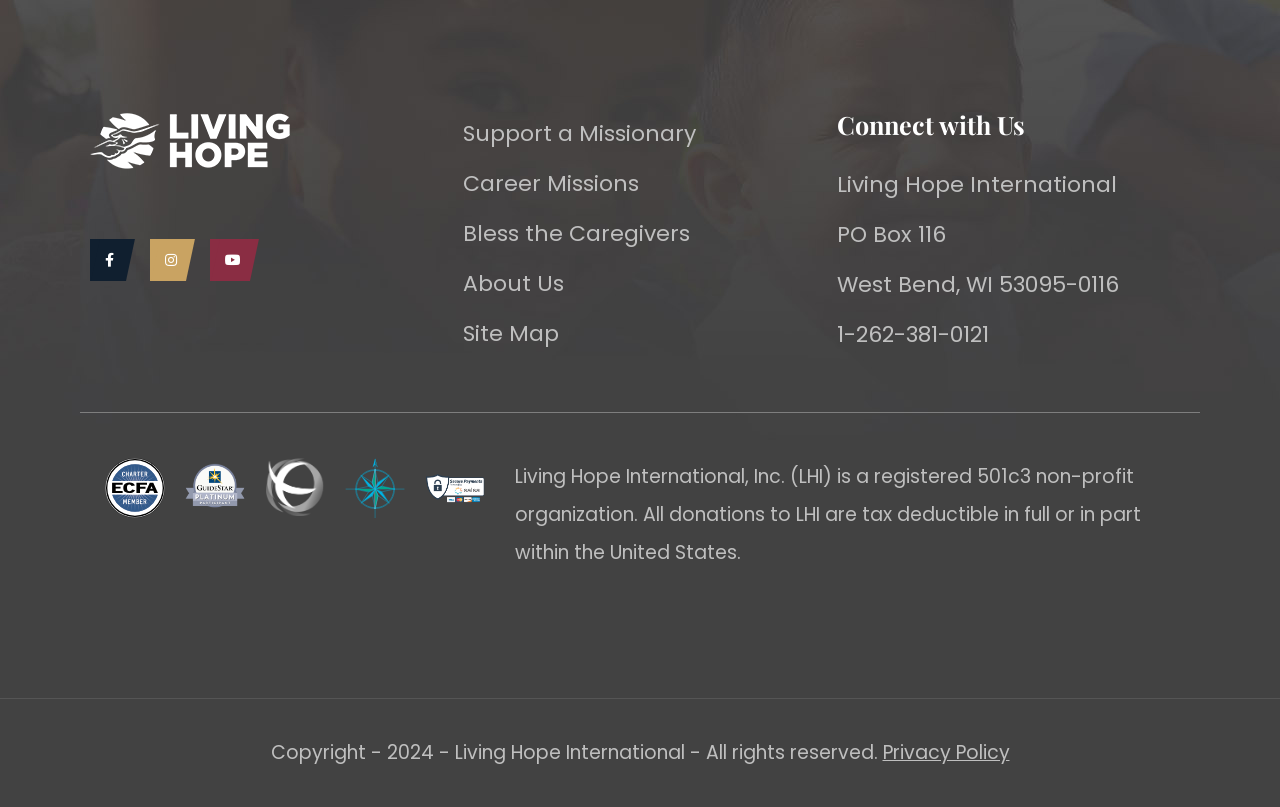What is the organization's phone number?
Please provide a comprehensive answer based on the visual information in the image.

I found the phone number by looking at the contact information section, which is located at the bottom of the webpage. The phone number is listed as 1-262-381-0121.